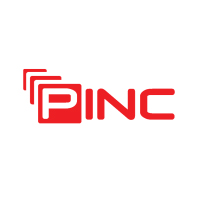Answer briefly with one word or phrase:
What is the name displayed in the PINC logo?

PINC